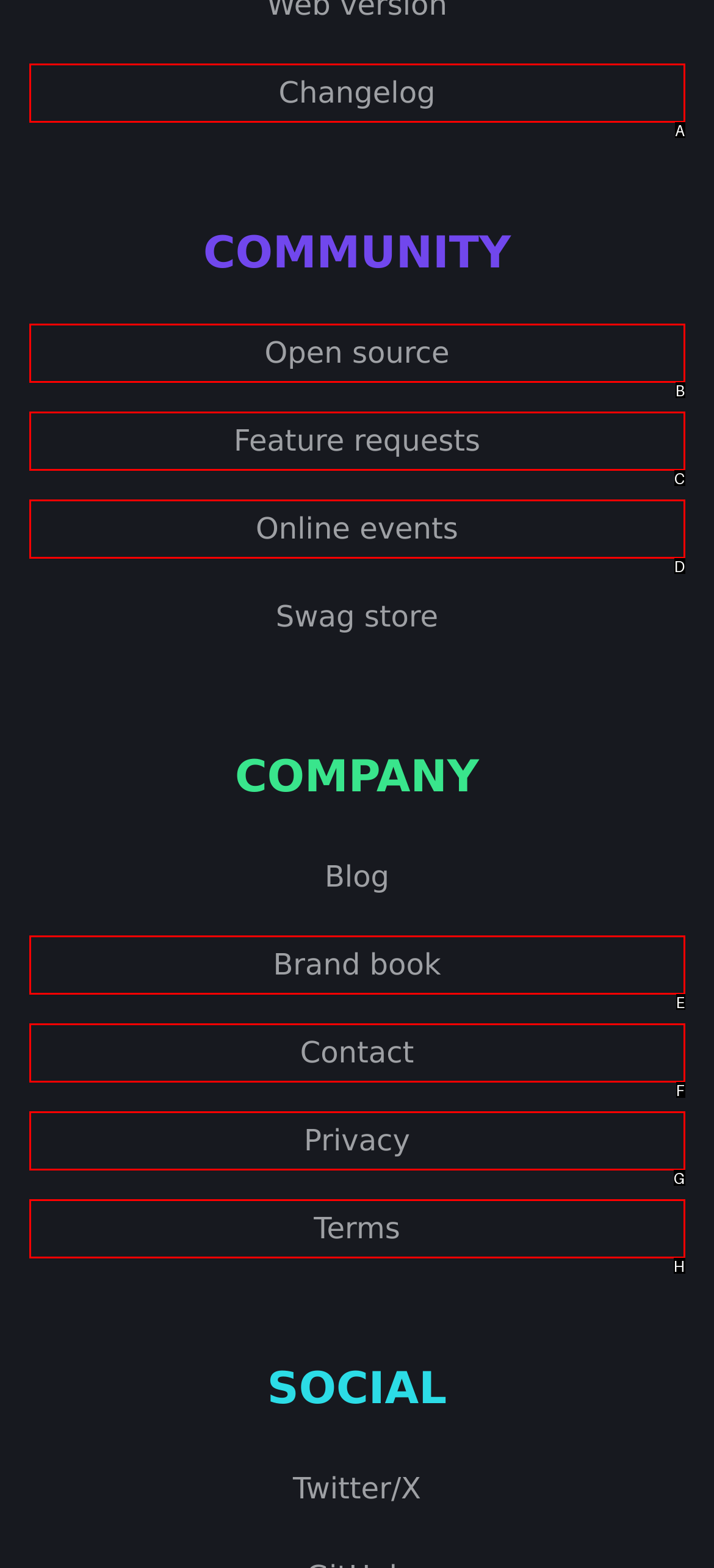Choose the HTML element that best fits the given description: Changelog. Answer by stating the letter of the option.

A